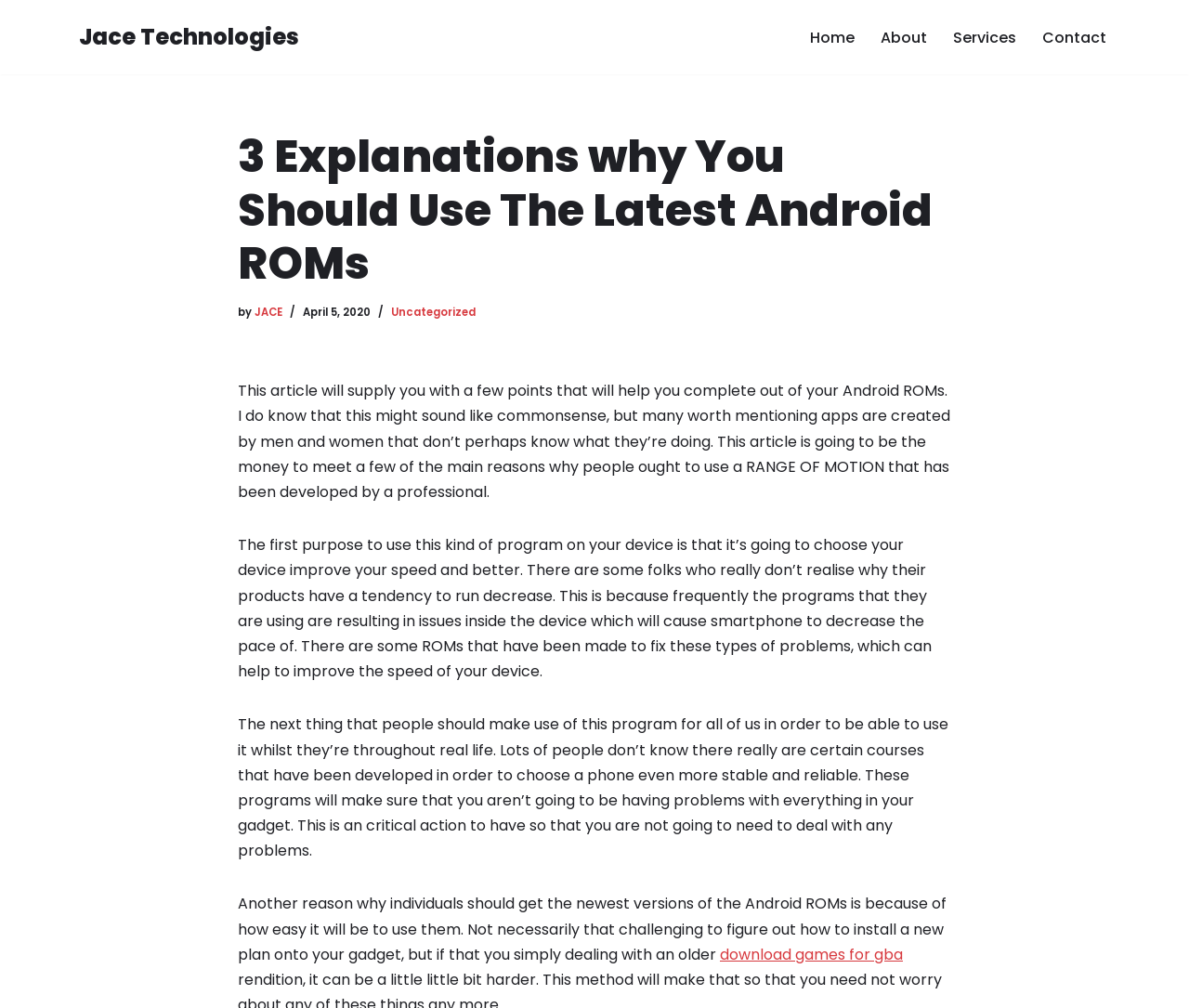Identify the bounding box coordinates of the area you need to click to perform the following instruction: "Click on the 'Home' link".

[0.681, 0.025, 0.719, 0.049]